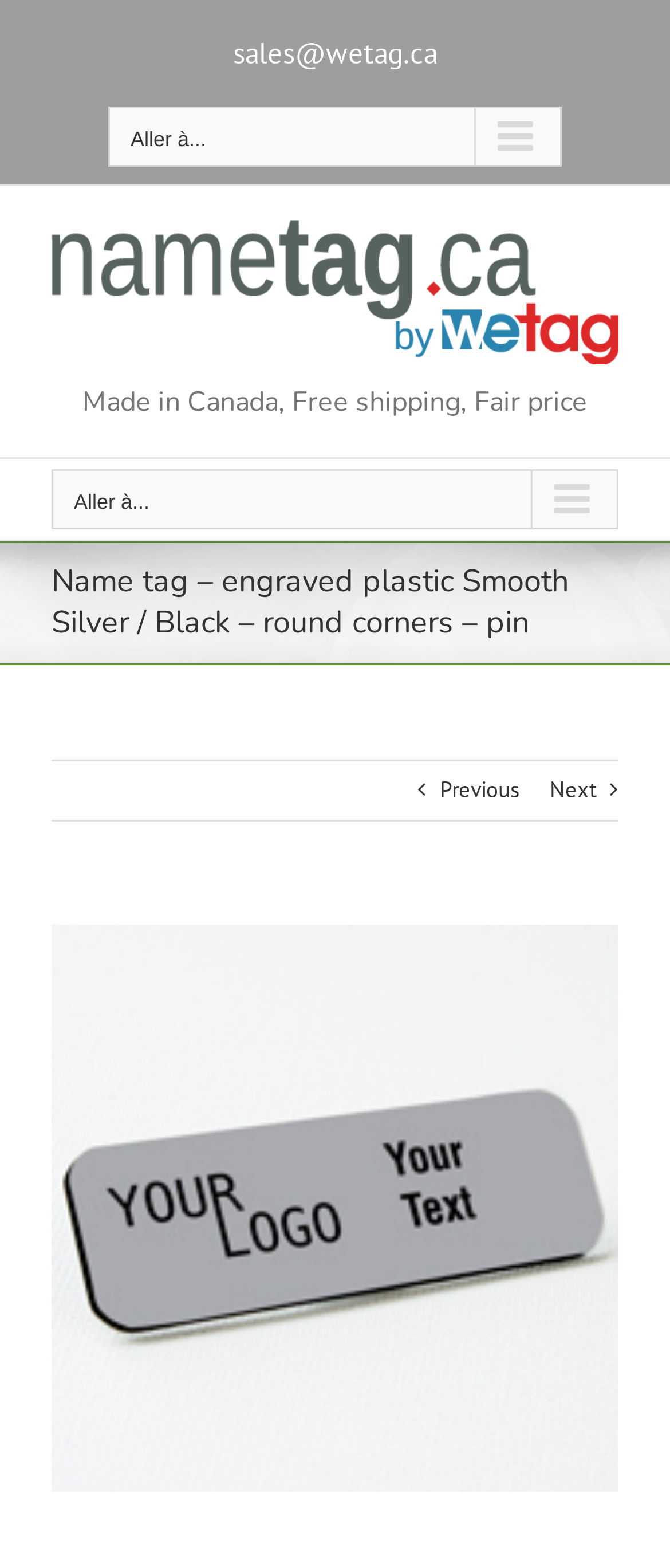What is the purpose of the pin on the name tag?
Craft a detailed and extensive response to the question.

I inferred the purpose of the pin by understanding the context of the webpage, which is about customizing a name tag. The description of the webpage mentions 'Use the security pin fastener to fix the name tag on your clothes', which suggests that the pin is used to attach the name tag to clothing.